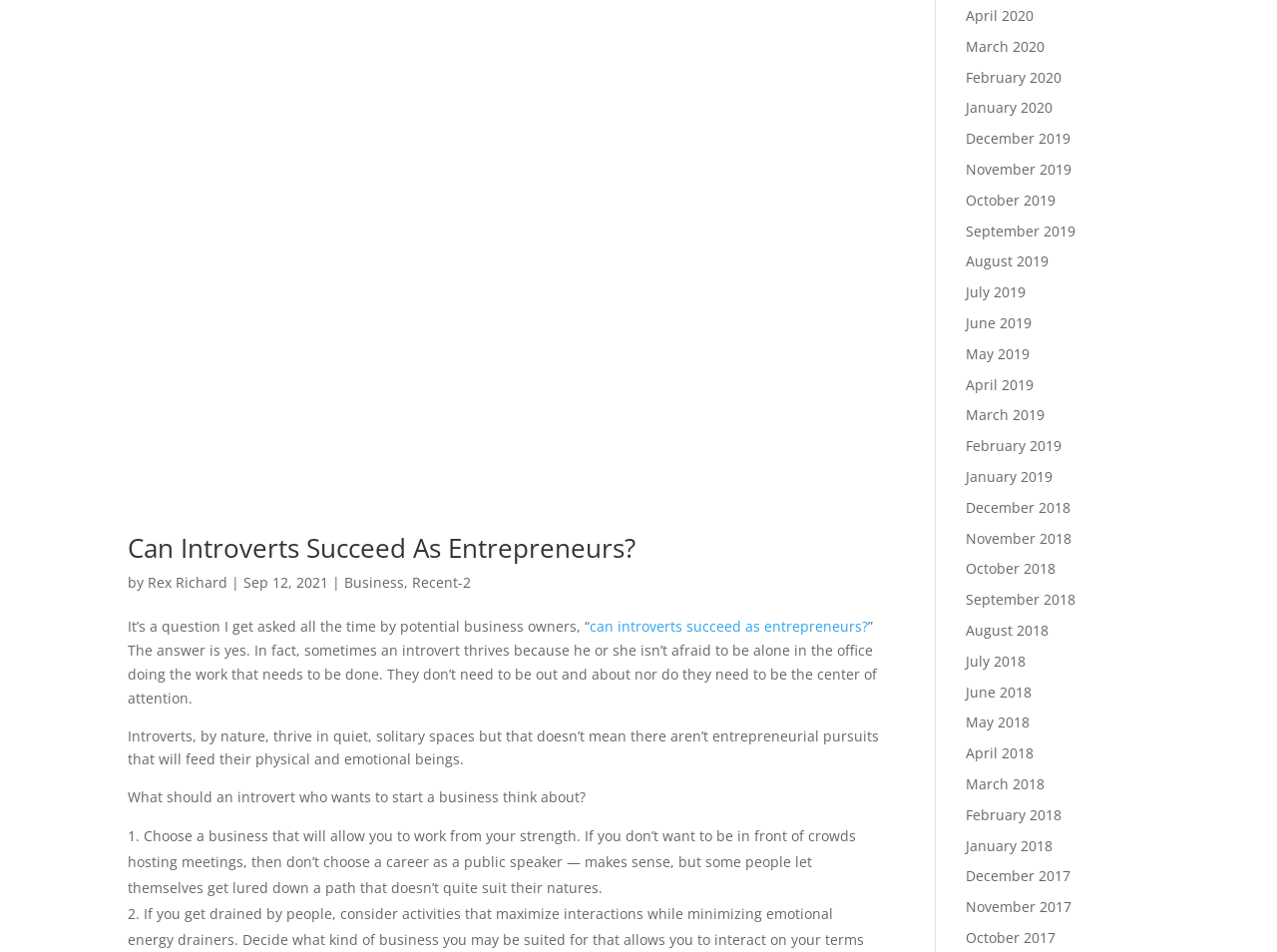Who wrote the article?
Please give a well-detailed answer to the question.

The author of the article is mentioned as 'Rex Richard' in the byline, which is located below the title of the article.